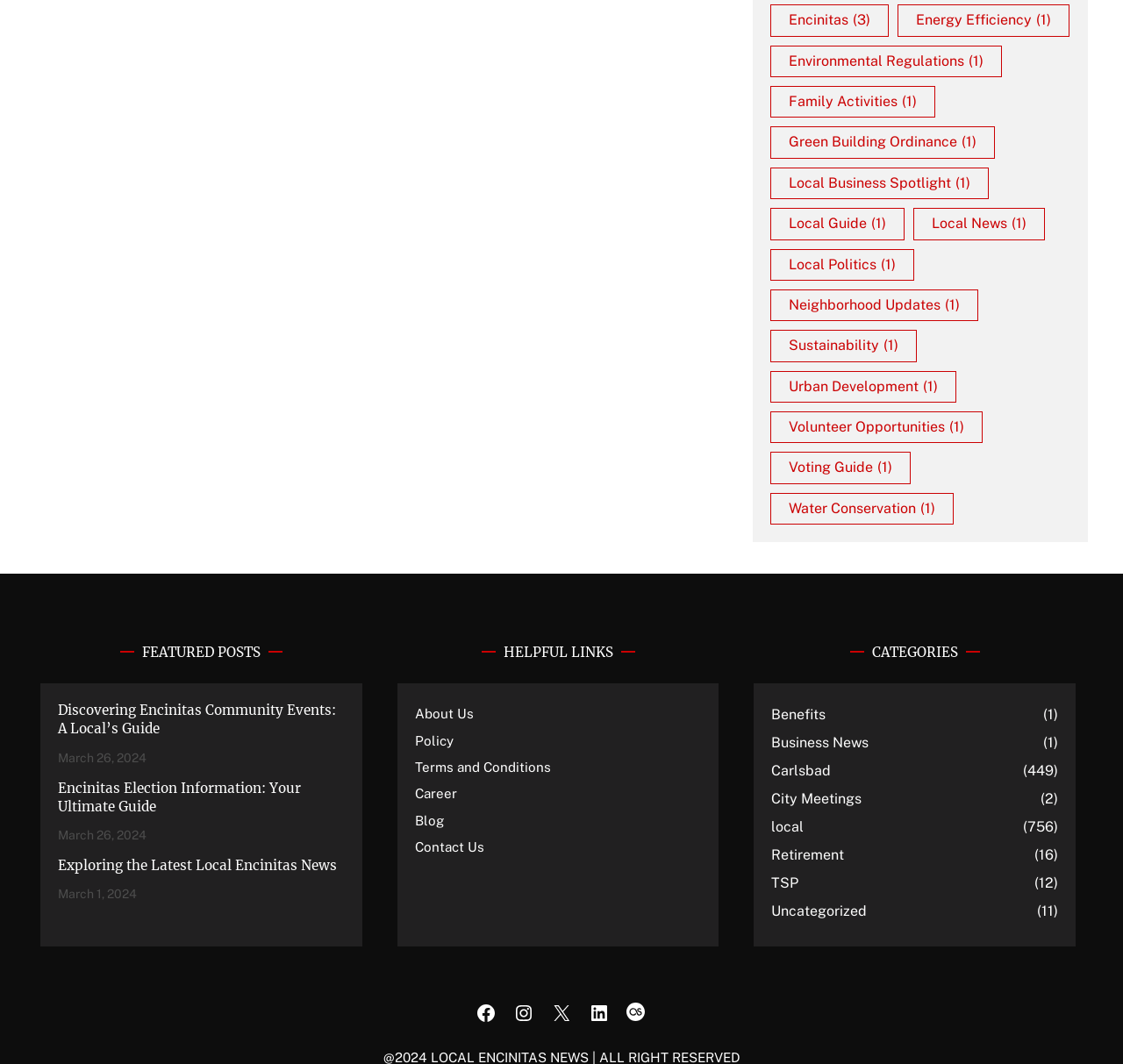Please provide a brief answer to the question using only one word or phrase: 
What is the name of the second article?

Encinitas Election Information: Your Ultimate Guide